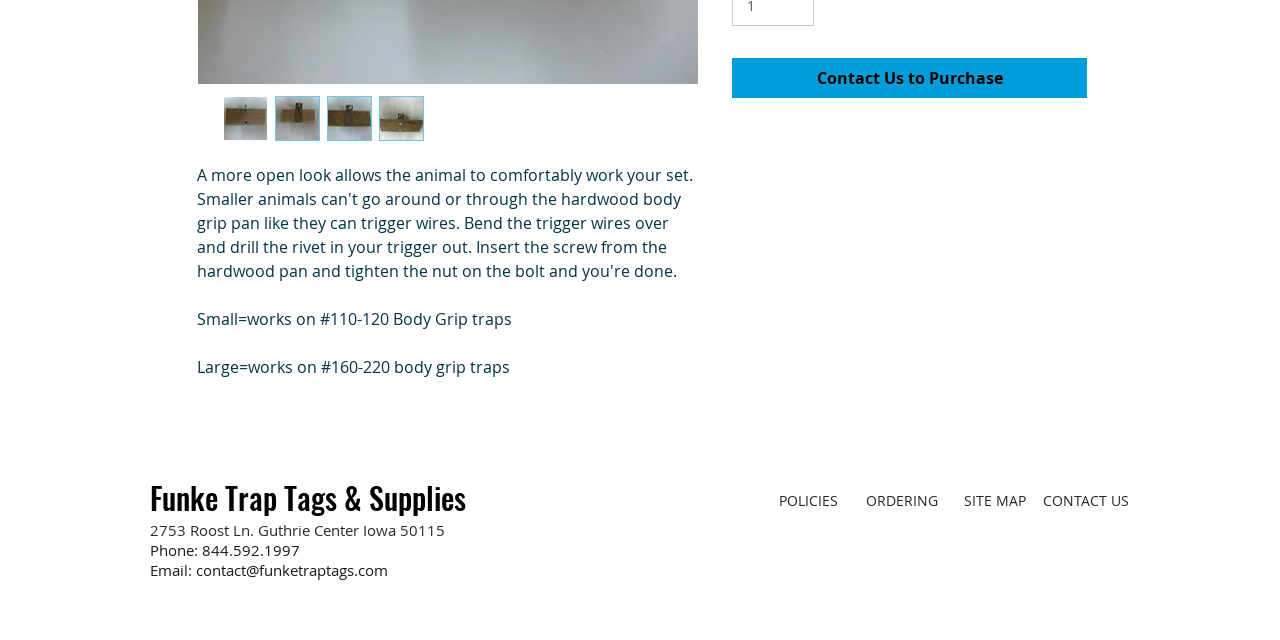Using the webpage screenshot, find the UI element described by ORDERING. Provide the bounding box coordinates in the format (top-left x, top-left y, bottom-right x, bottom-right y), ensuring all values are floating point numbers between 0 and 1.

[0.668, 0.75, 0.741, 0.812]